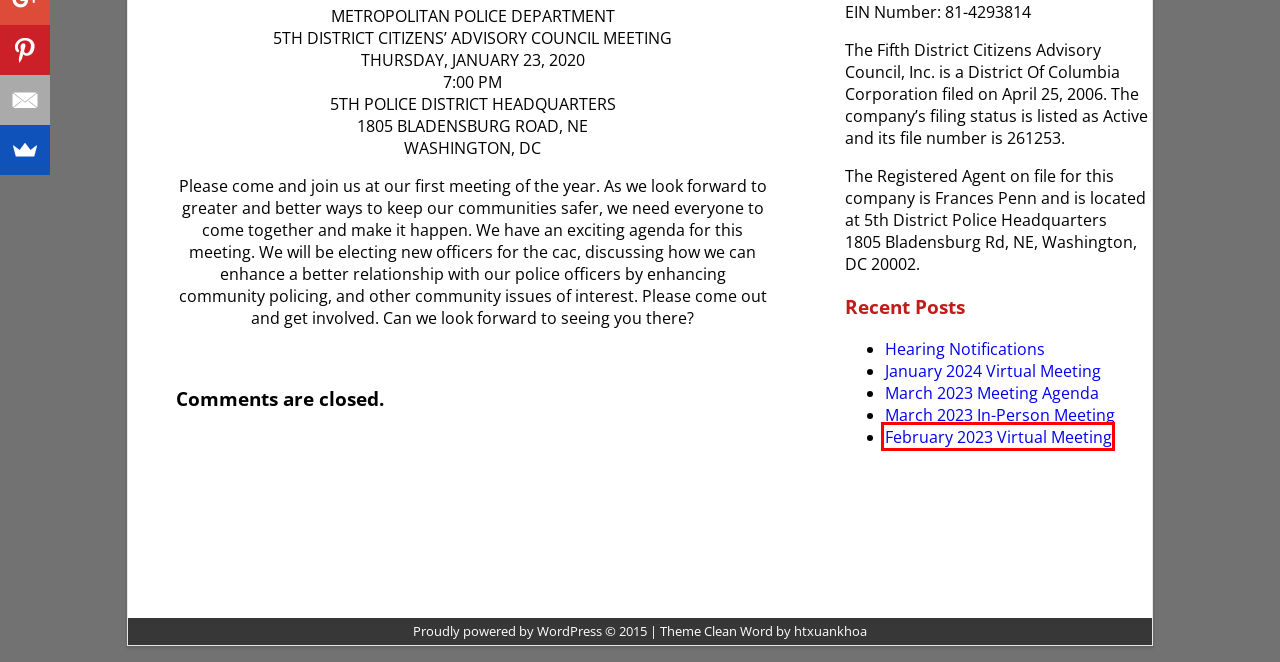Given a webpage screenshot with a UI element marked by a red bounding box, choose the description that best corresponds to the new webpage that will appear after clicking the element. The candidates are:
A. March 2023 Meeting Agenda - Fifth District Citizens Advisory Council
B. March 2023 In-Person Meeting - Fifth District Citizens Advisory Council
C. Get Involved - Fifth District Citizens Advisory Council
D. February 2023 Virtual Meeting - Fifth District Citizens Advisory Council
E. Hearing Notifications - Fifth District Citizens Advisory Council
F. Sponsors and Partners - Fifth District Citizens Advisory Council
G. January 2024 Virtual Meeting - Fifth District Citizens Advisory Council
H. Events - Fifth District Citizens Advisory Council

D